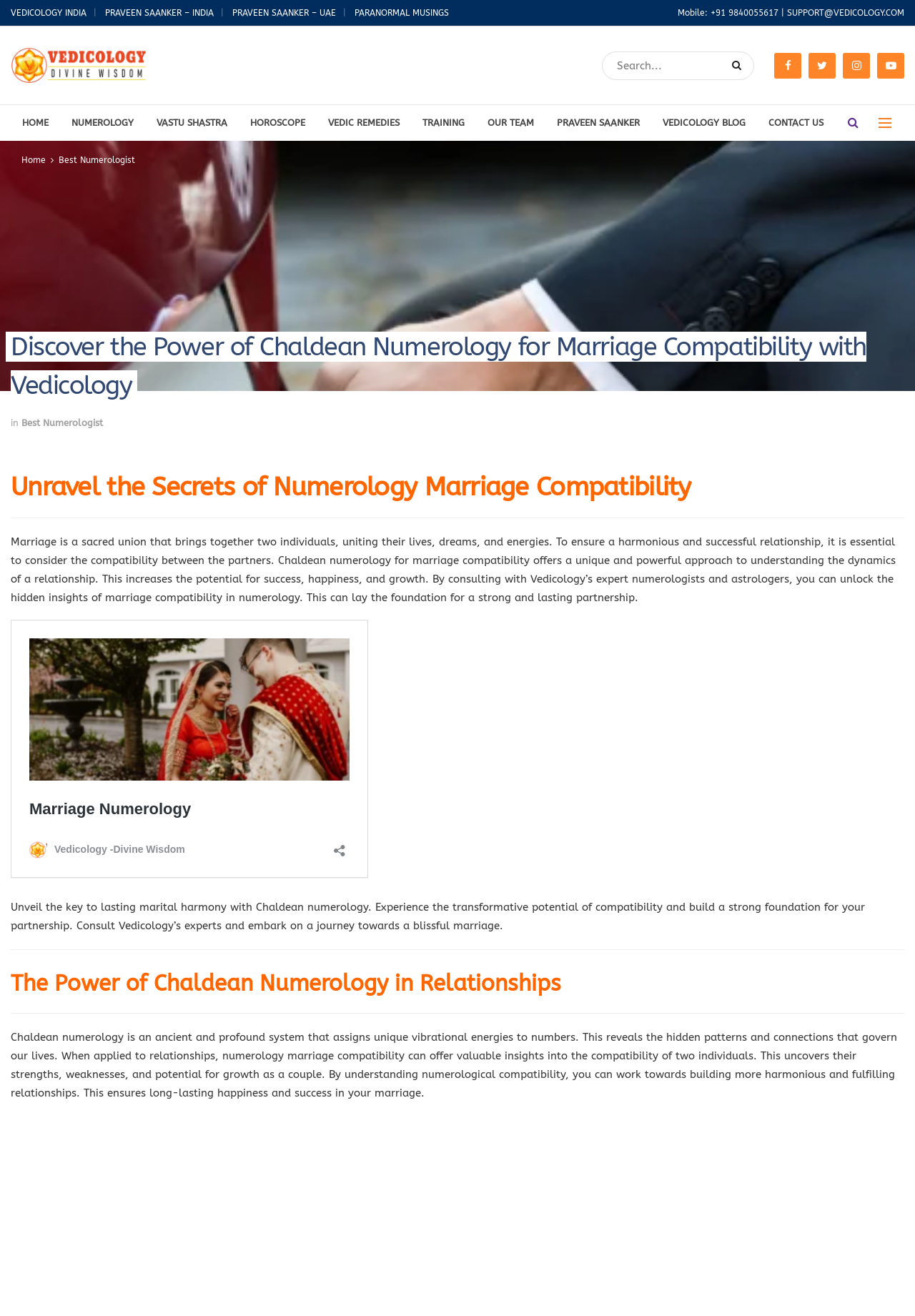Find the bounding box coordinates of the UI element according to this description: "Sagar Pareek".

None